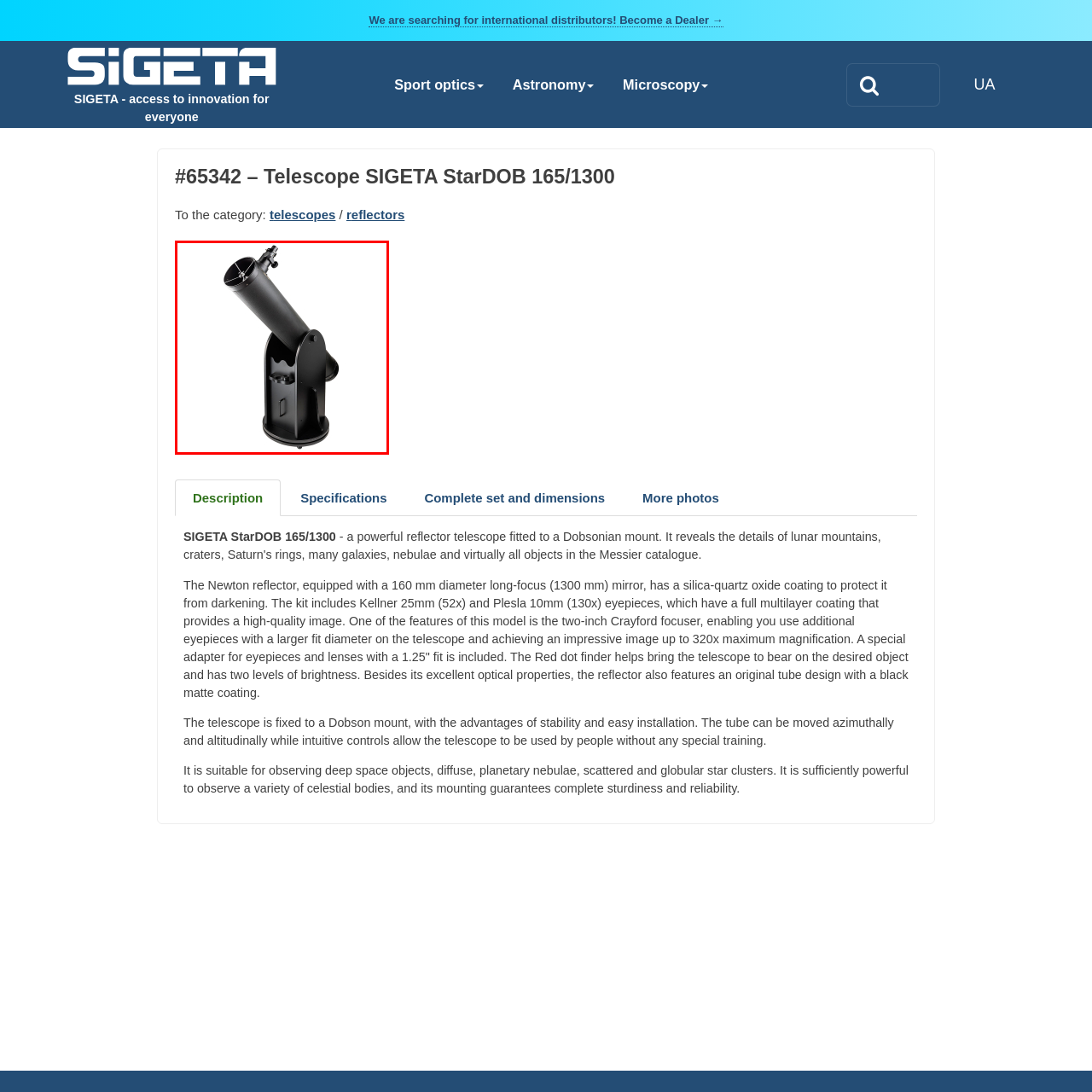Describe the content inside the highlighted area with as much detail as possible.

The image features the **Telescope SIGETA StarDOB 165/1300**, a Newtonian reflector designed for both amateur astronomers and advanced users. The telescope showcases a sleek black matte finish that enhances its modern aesthetic. It is equipped with a 160 mm diameter long-focus mirror with a focal length of 1300 mm, providing excellent light-gathering capability and clear images. 

The design includes a two-inch Crayford focuser, allowing for the use of various eyepieces, and it can achieve a maximum magnification of 320x. Additionally, the set comes with Kellner 25mm and Plesla 10mm eyepieces that are fully multilayer coated for optimal image quality. The telescope is mounted on a Dobsonian base, which offers exceptional stability and ease of use, making it suitable for observing deep space objects, star clusters, and nebulae. The package also includes a Red dot finder with adjustable brightness, enhancing the usability of the telescope for both new and experienced stargazers.